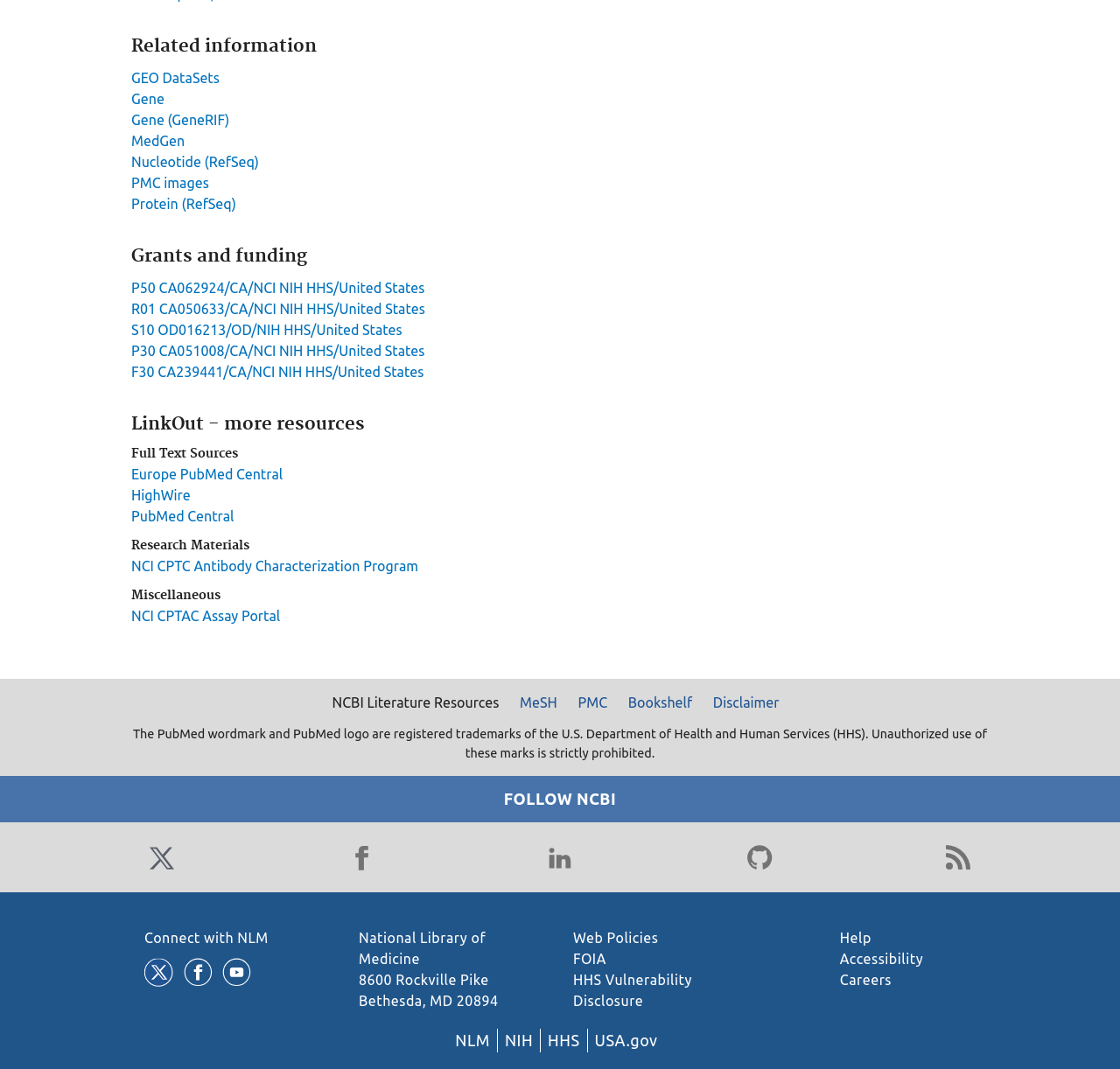Please find the bounding box coordinates (top-left x, top-left y, bottom-right x, bottom-right y) in the screenshot for the UI element described as follows: HHS

[0.489, 0.965, 0.518, 0.981]